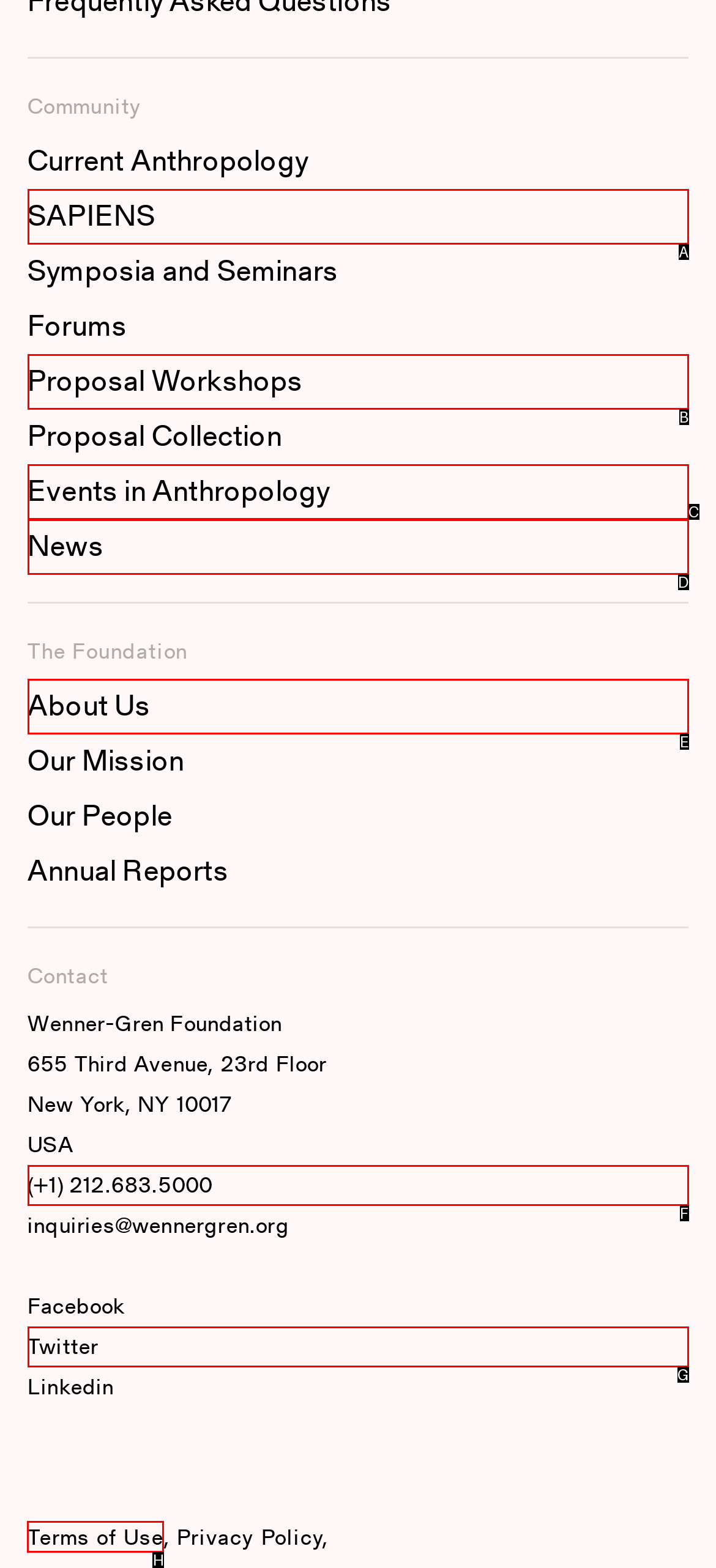Determine the right option to click to perform this task: View Terms of Use
Answer with the correct letter from the given choices directly.

H